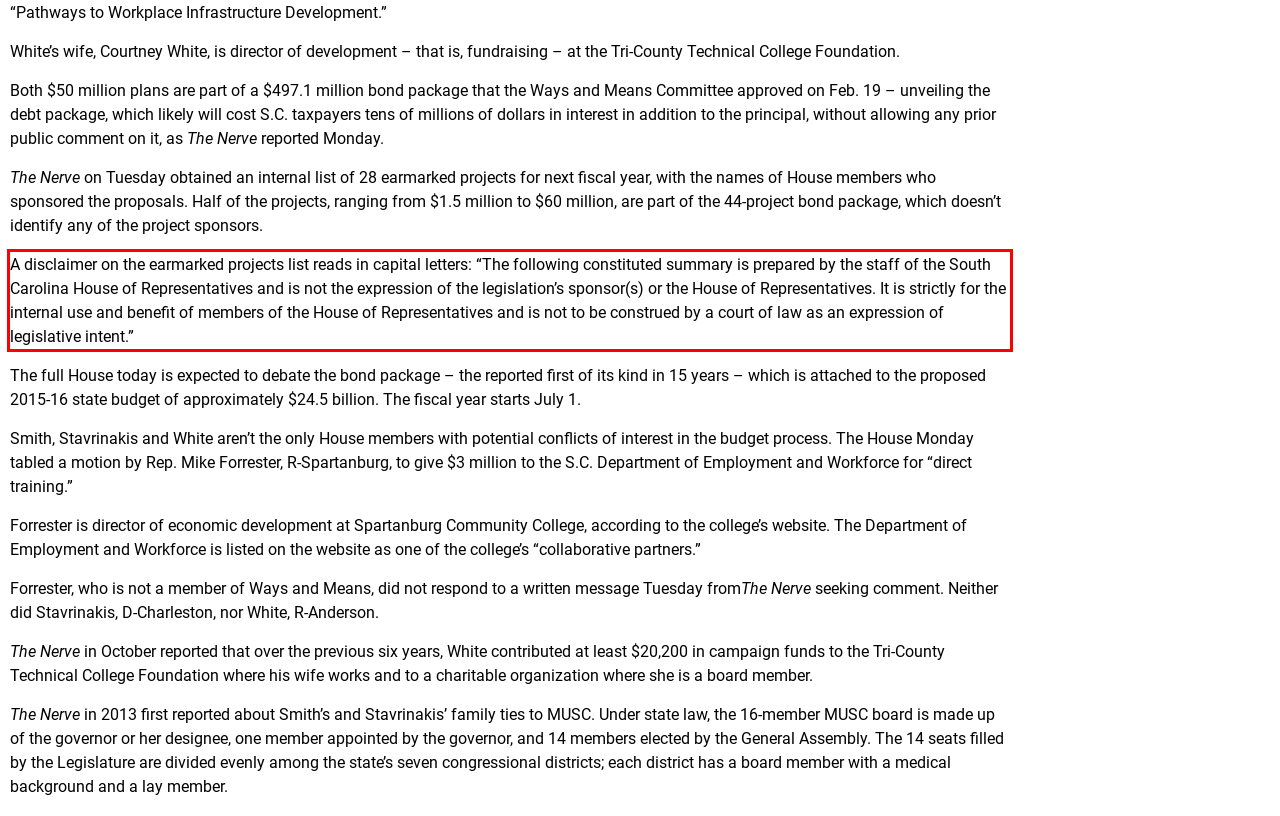The screenshot you have been given contains a UI element surrounded by a red rectangle. Use OCR to read and extract the text inside this red rectangle.

A disclaimer on the earmarked projects list reads in capital letters: “The following constituted summary is prepared by the staff of the South Carolina House of Representatives and is not the expression of the legislation’s sponsor(s) or the House of Representatives. It is strictly for the internal use and benefit of members of the House of Representatives and is not to be construed by a court of law as an expression of legislative intent.”